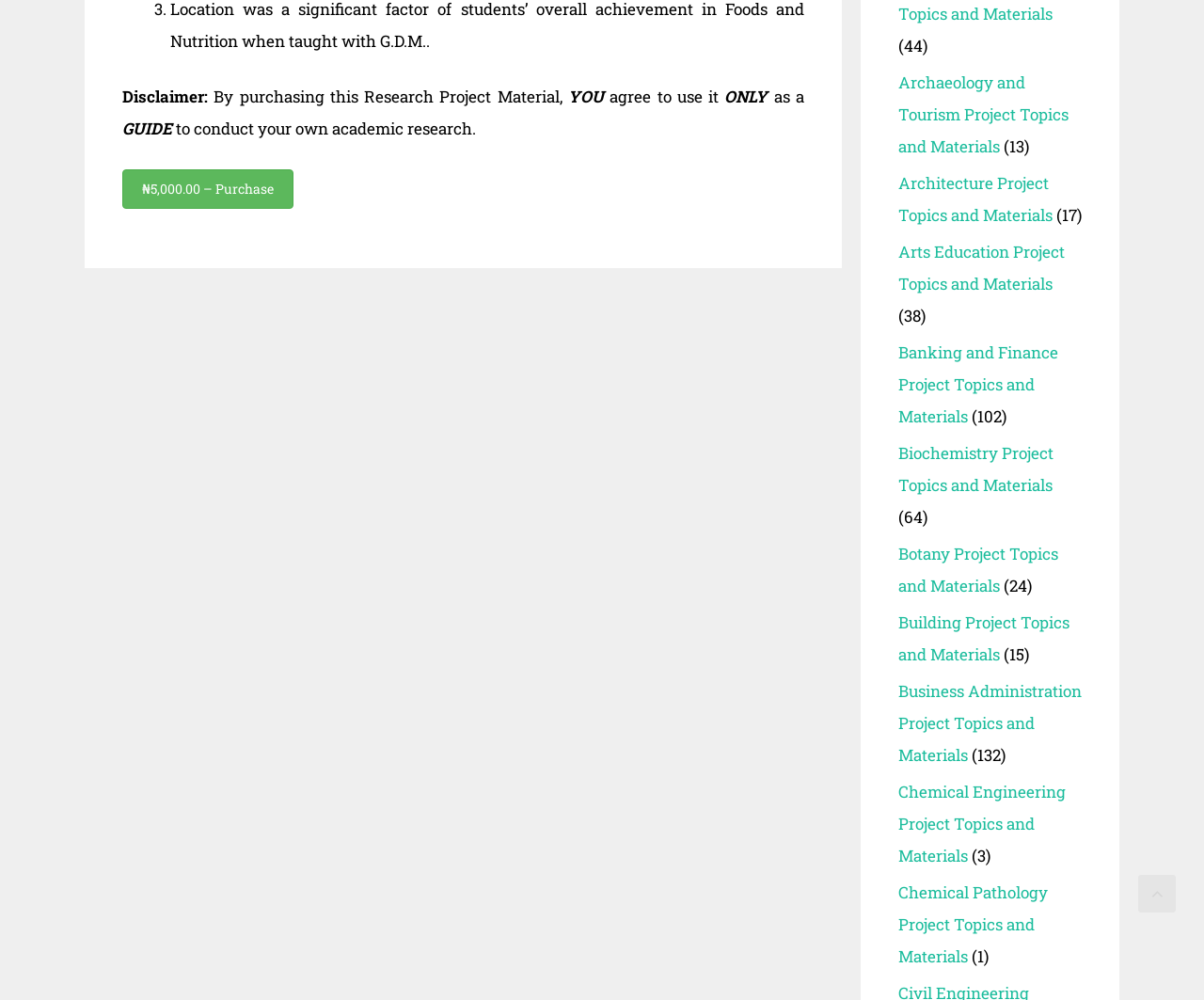Can you find the bounding box coordinates for the element to click on to achieve the instruction: "Scroll back to top"?

[0.945, 0.875, 0.977, 0.913]